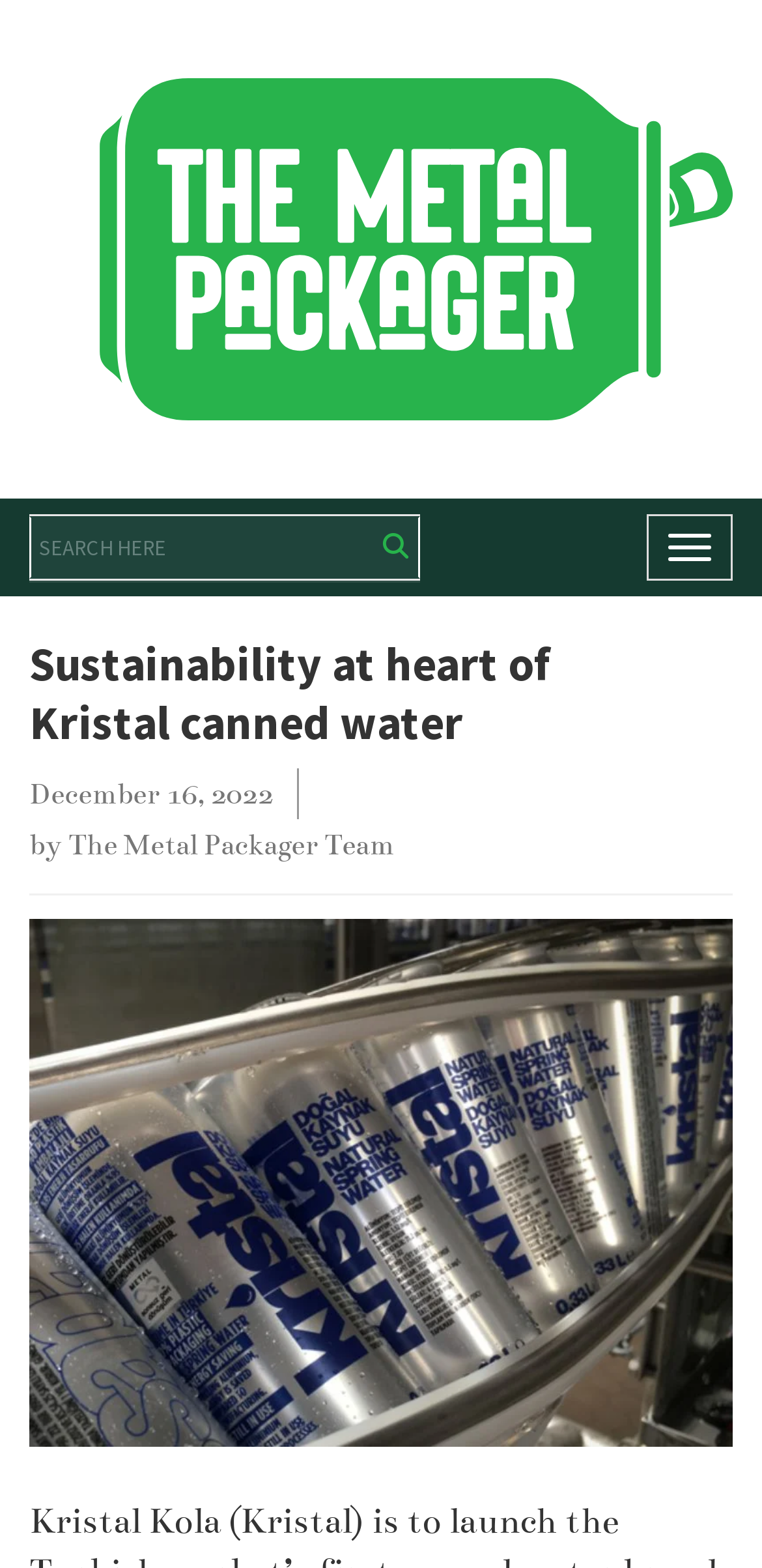What is the purpose of the button with the magnifying glass icon?
Please provide a comprehensive answer based on the visual information in the image.

I found the purpose of the button by looking at its location and the nearby textbox with the placeholder 'Search here'. The button is likely a search button.